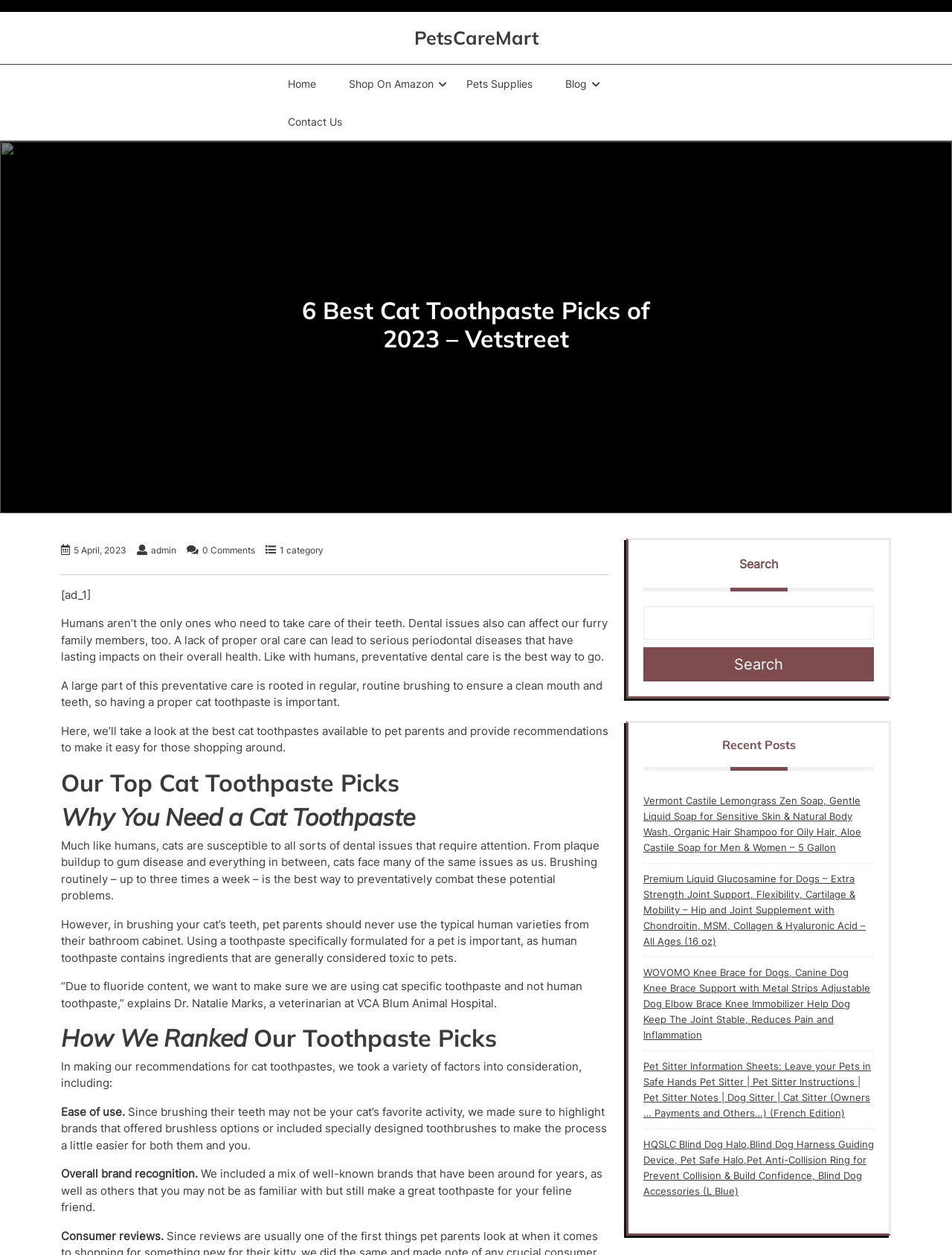Determine the bounding box coordinates for the region that must be clicked to execute the following instruction: "Sign up for the newsletter".

None